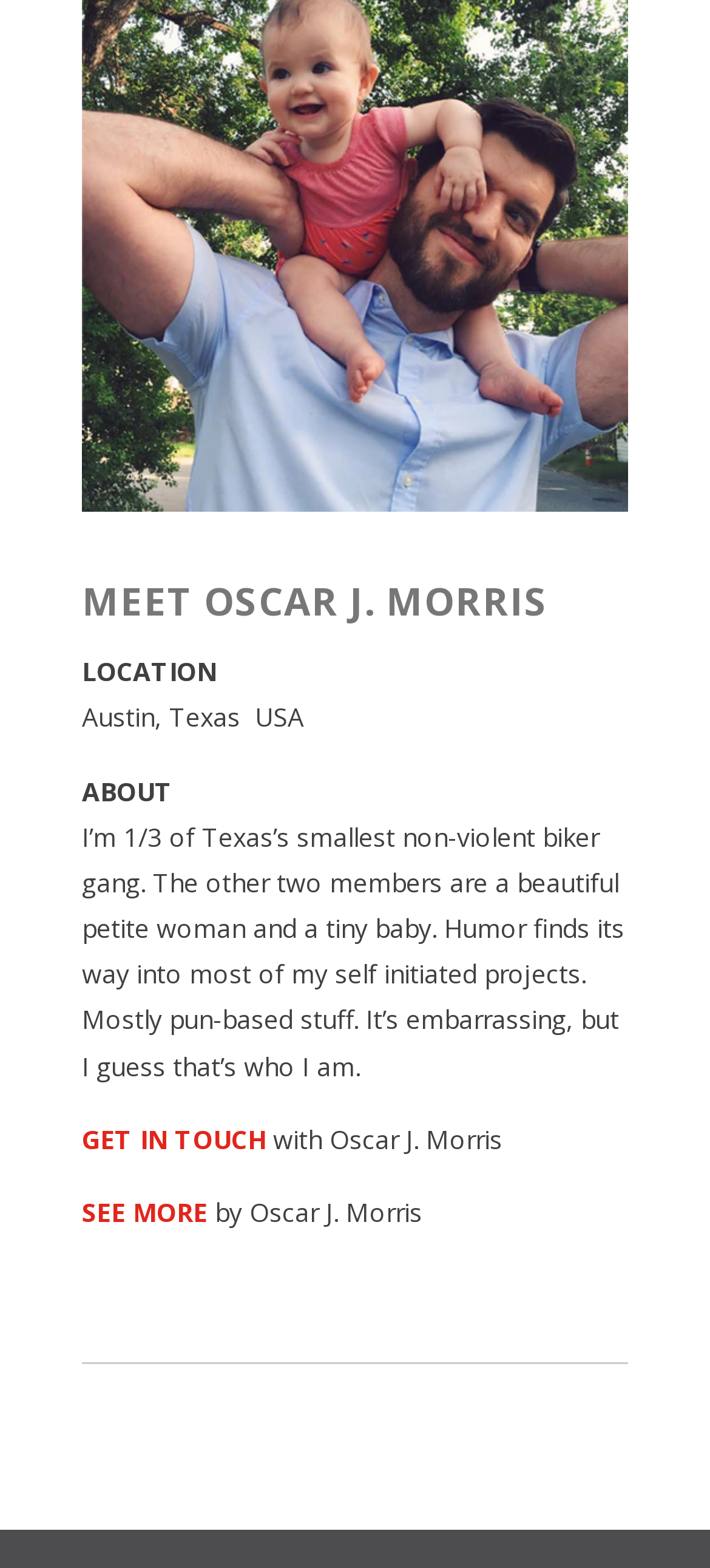Using the information in the image, give a comprehensive answer to the question: 
What is Oscar J. Morris part of?

I found this information by reading the StaticText element 'I’m 1/3 of Texas’s smallest non-violent biker gang.', which describes Oscar J. Morris's affiliation.